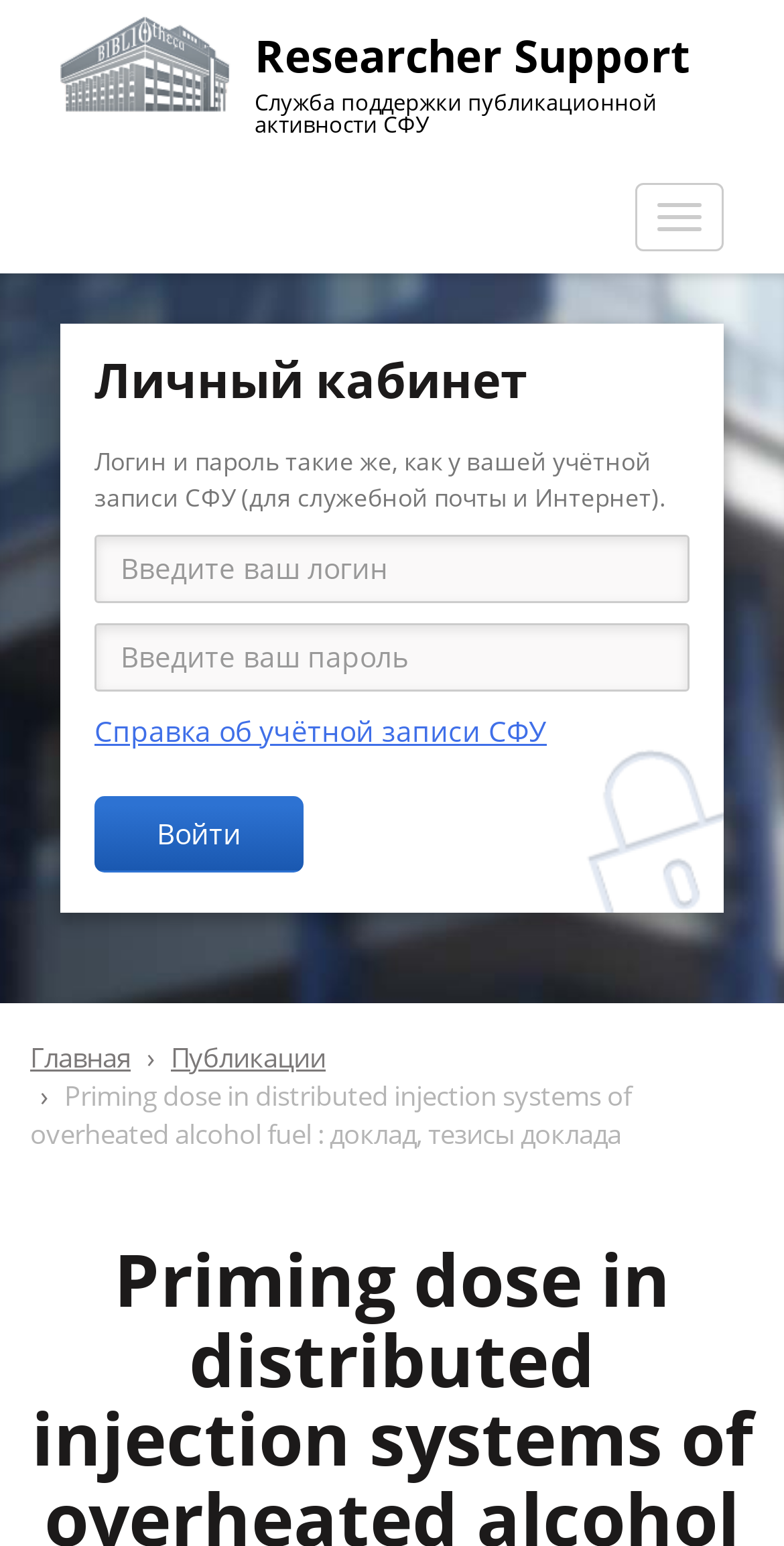Determine the bounding box coordinates for the clickable element to execute this instruction: "Toggle navigation". Provide the coordinates as four float numbers between 0 and 1, i.e., [left, top, right, bottom].

[0.81, 0.118, 0.923, 0.162]